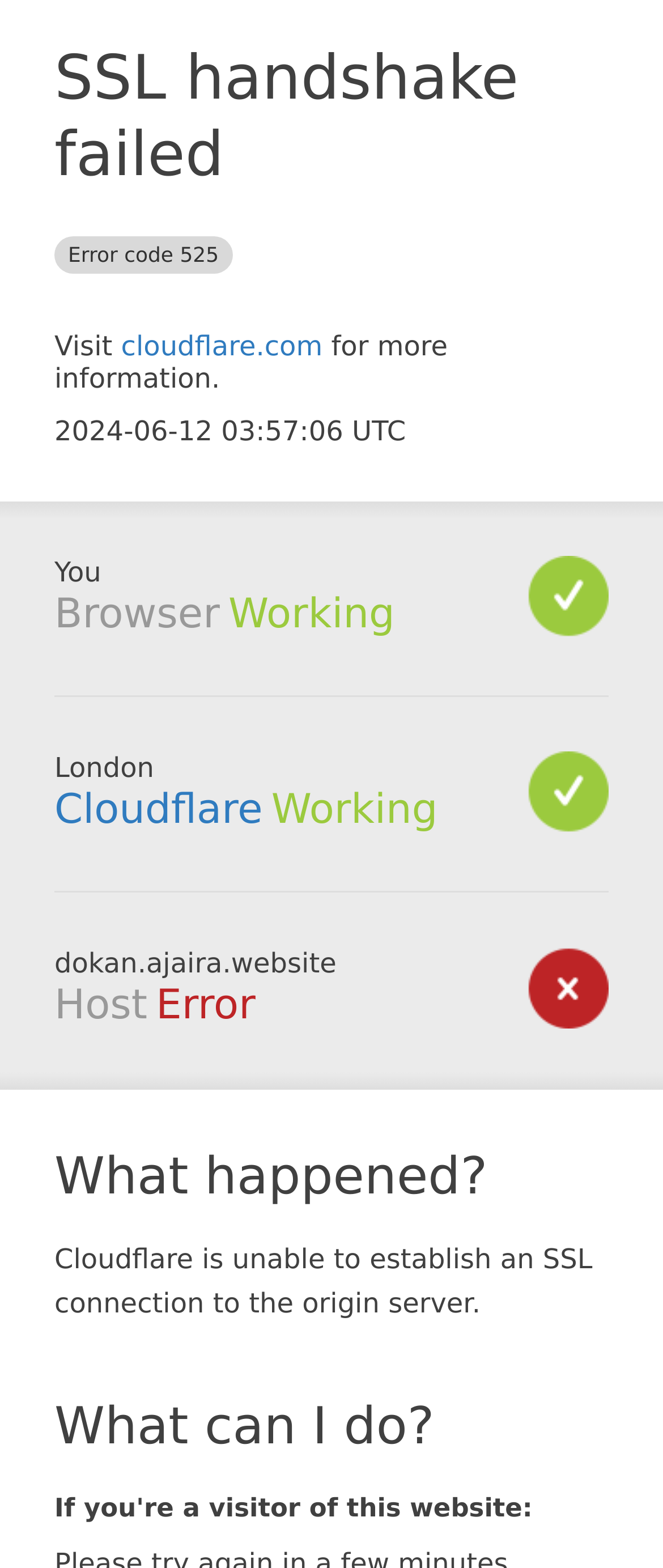Describe all visible elements and their arrangement on the webpage.

The webpage appears to be an error page, displaying a message about an SSL handshake failure with error code 525. At the top of the page, there is a heading that reads "SSL handshake failed Error code 525". Below this heading, there is a link to "cloudflare.com" with a brief description "Visit for more information." The current date and time, "2024-06-12 03:57:06 UTC", is displayed below this link.

On the left side of the page, there are several sections with headings, including "Browser", "Cloudflare", "Host", "What happened?", and "What can I do?". The "Browser" section has a static text "Working" next to it, indicating that the browser is functioning properly. The "Cloudflare" section has a link to "Cloudflare" and another static text "Working", suggesting that Cloudflare is operational.

The "Host" section displays the domain name "dokan.ajaira.website" and a static text "Error", implying that there is an issue with the host. The "What happened?" section explains that Cloudflare is unable to establish an SSL connection to the origin server. Finally, the "What can I do?" section provides guidance for visitors of the website, with a heading "If you're a visitor of this website:".